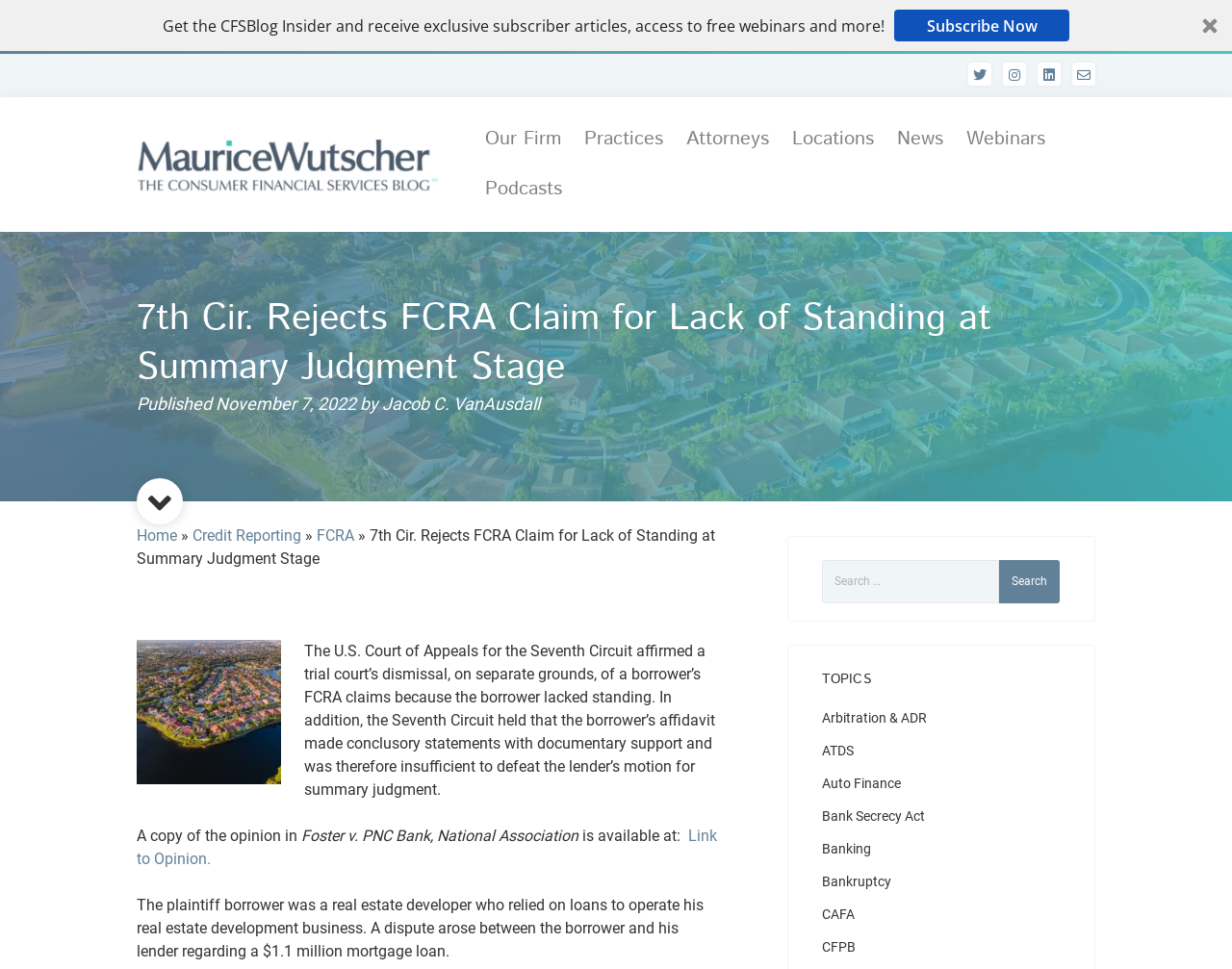Identify the bounding box coordinates for the region of the element that should be clicked to carry out the instruction: "Read the opinion in Foster v. PNC Bank, National Association". The bounding box coordinates should be four float numbers between 0 and 1, i.e., [left, top, right, bottom].

[0.111, 0.853, 0.582, 0.896]